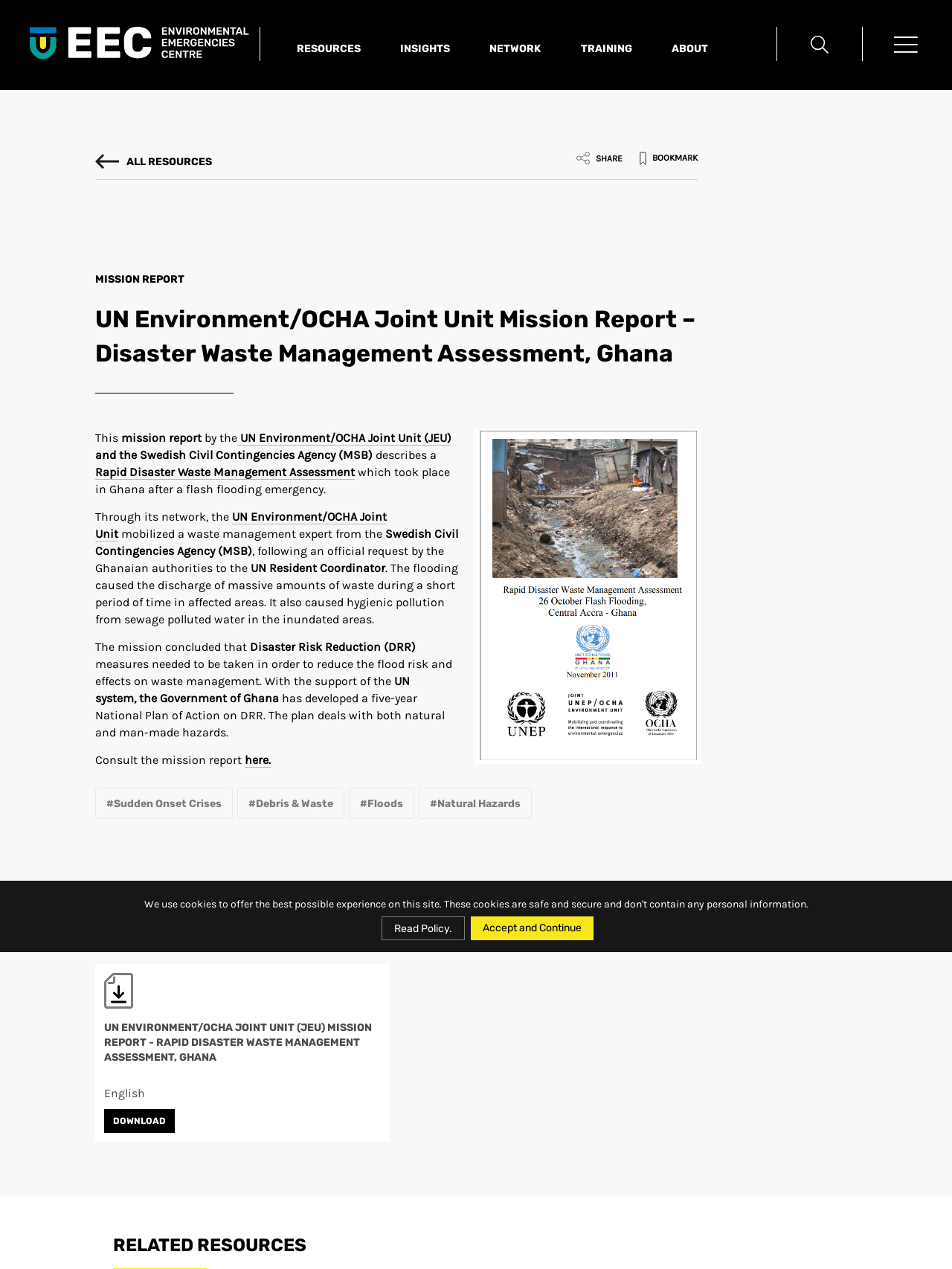Determine the bounding box coordinates of the region to click in order to accomplish the following instruction: "Click on the 'ALL RESOURCES' link". Provide the coordinates as four float numbers between 0 and 1, specifically [left, top, right, bottom].

[0.1, 0.113, 0.223, 0.141]